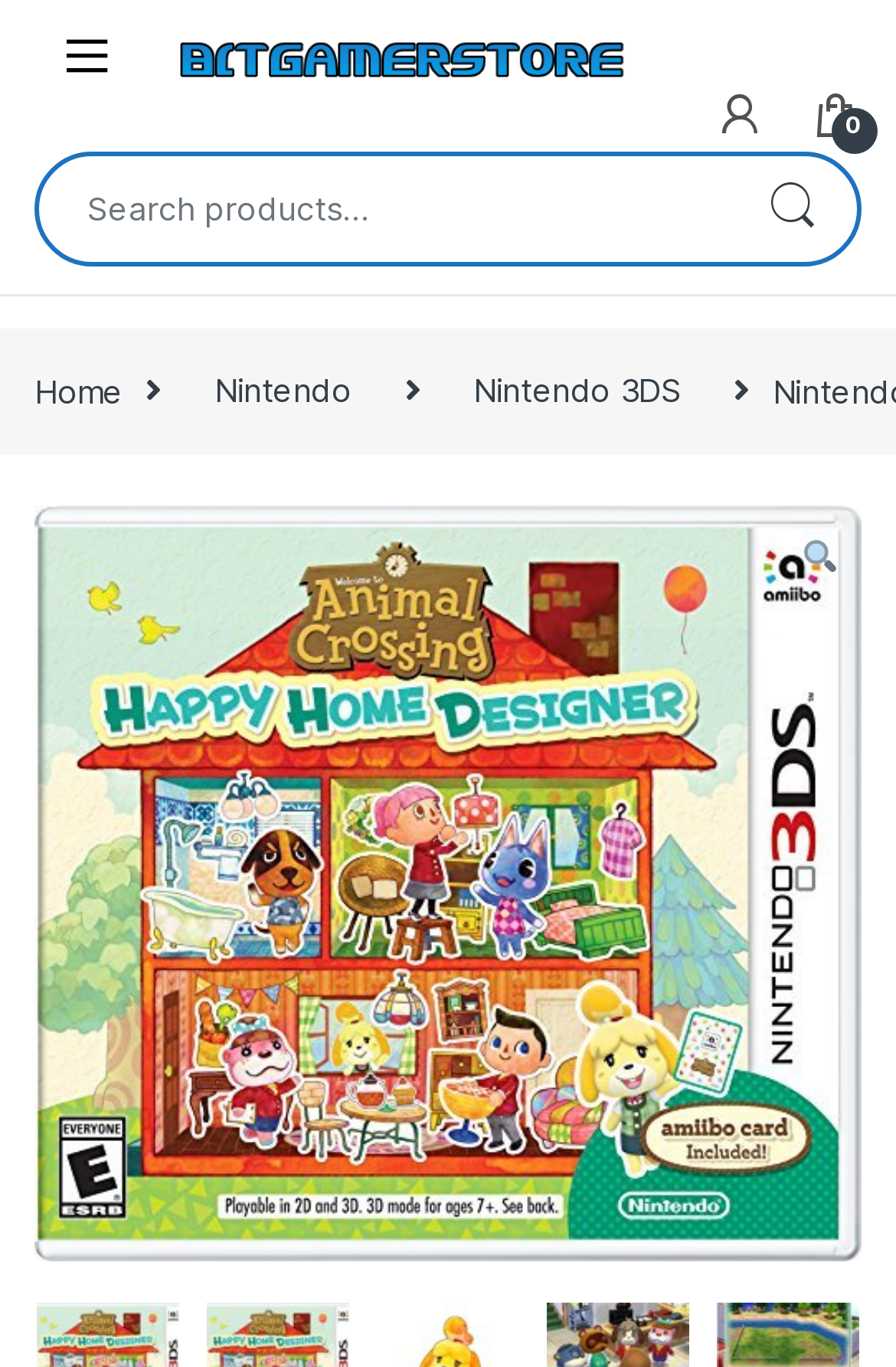Generate a thorough caption detailing the webpage content.

The webpage is about Nintendo Animal Crossing: Happy Home Designer, an entertainment game for the Nintendo 3DS console, available on the BitGamer Store. 

At the top left, there is a button with an icon. Next to it, on the top center, is a link to the BitGamer Store, accompanied by an image with the same name. 

On the top right, there are two links, 'r' and 'n 0', positioned side by side. Below them, there is a search bar with a label 'Search for:' and a combobox to input search queries. The search button is located at the right end of the search bar. 

Below the search bar, there are three links: 'Home', 'Nintendo', and 'Nintendo 3DS', arranged horizontally from left to right. The 'Nintendo 3DS' link has a smaller link with a magnifying glass icon, 🔍, on its right side. 

At the bottom of the page, there is a large image that spans the entire width, and a link with no text content above it.